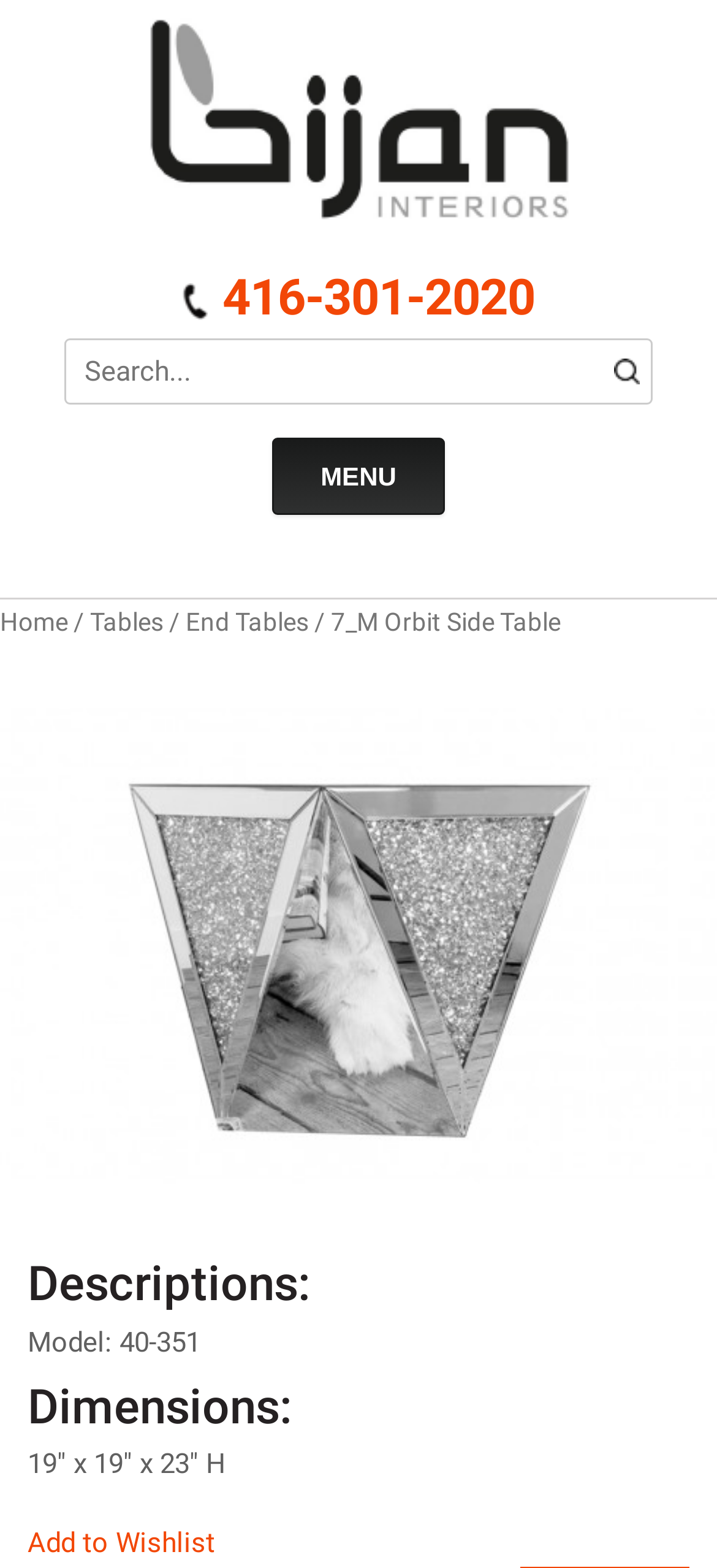Please locate the bounding box coordinates of the region I need to click to follow this instruction: "Call the store".

[0.31, 0.171, 0.746, 0.209]